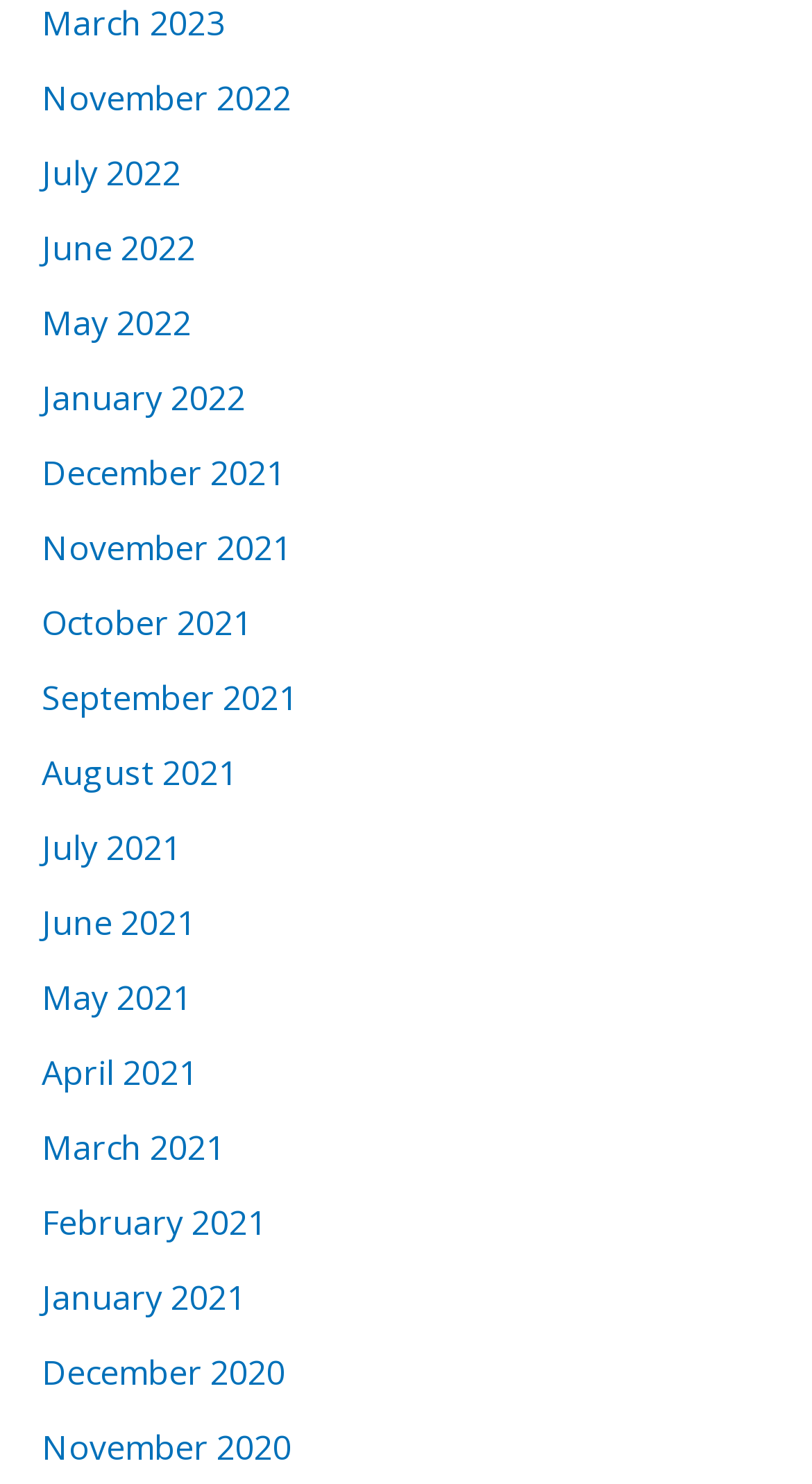Identify the bounding box coordinates of the area that should be clicked in order to complete the given instruction: "view November 2022". The bounding box coordinates should be four float numbers between 0 and 1, i.e., [left, top, right, bottom].

[0.051, 0.051, 0.359, 0.082]